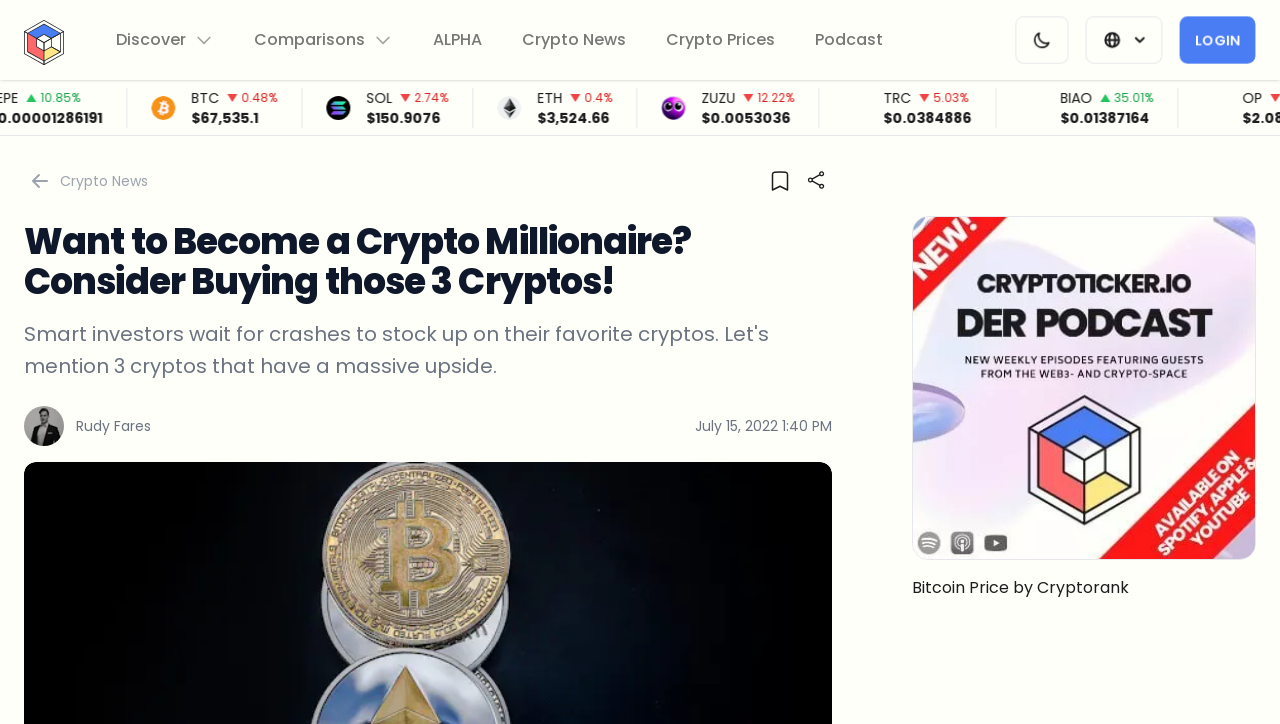What is the author of the article?
Analyze the image and provide a thorough answer to the question.

The author of the article is Rudy Fares, whose name is mentioned along with a small image of himself at the bottom of the webpage. The author's name is linked, suggesting that it may lead to more information about the author or their other articles.